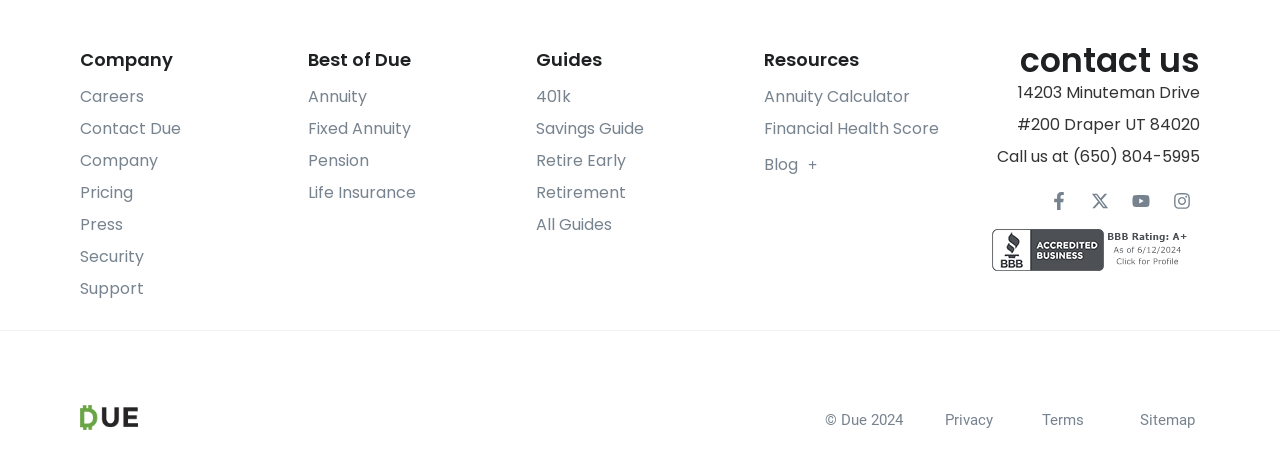Could you highlight the region that needs to be clicked to execute the instruction: "Use Annuity Calculator"?

[0.597, 0.184, 0.711, 0.233]